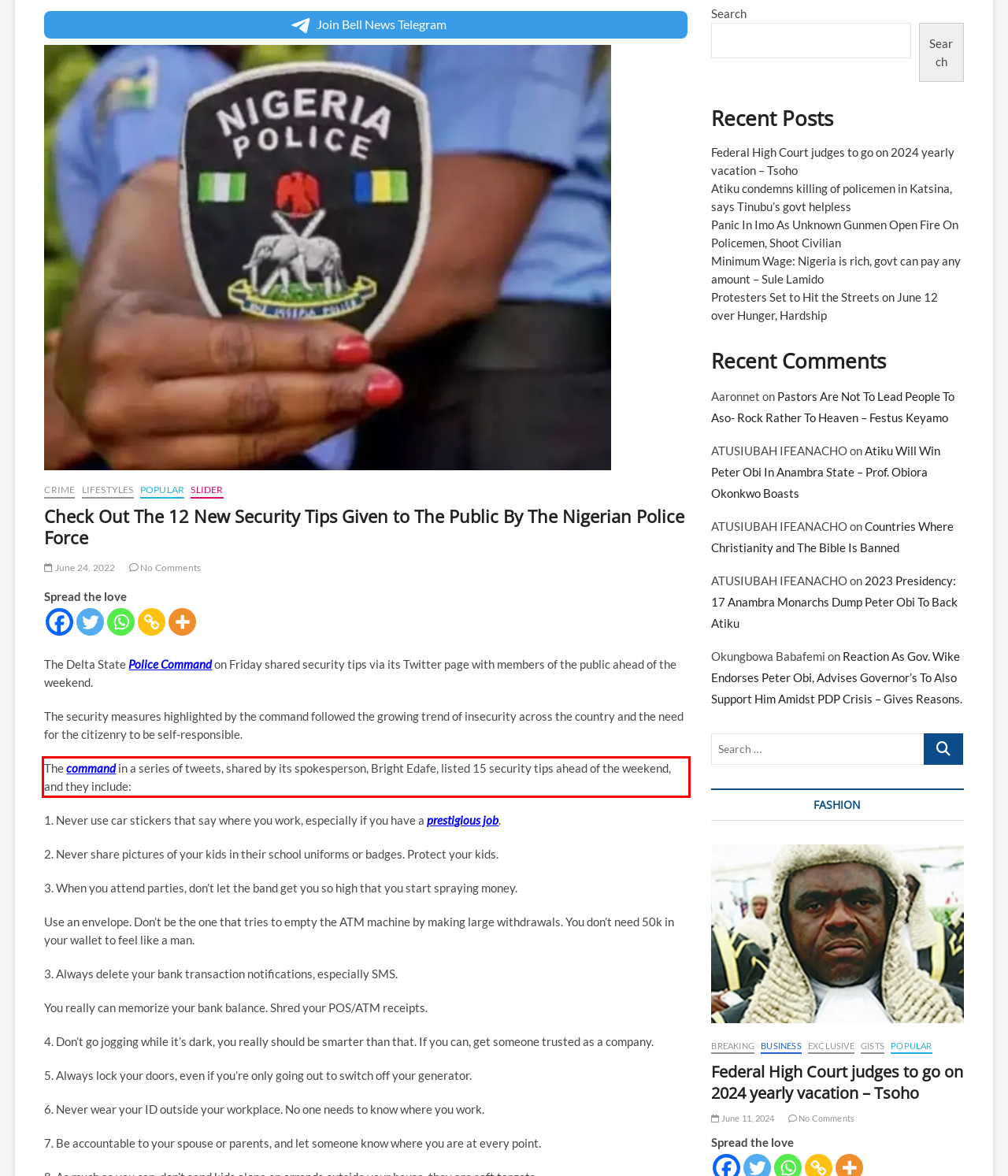There is a screenshot of a webpage with a red bounding box around a UI element. Please use OCR to extract the text within the red bounding box.

The command in a series of tweets, shared by its spokesperson, Bright Edafe, listed 15 security tips ahead of the weekend, and they include: